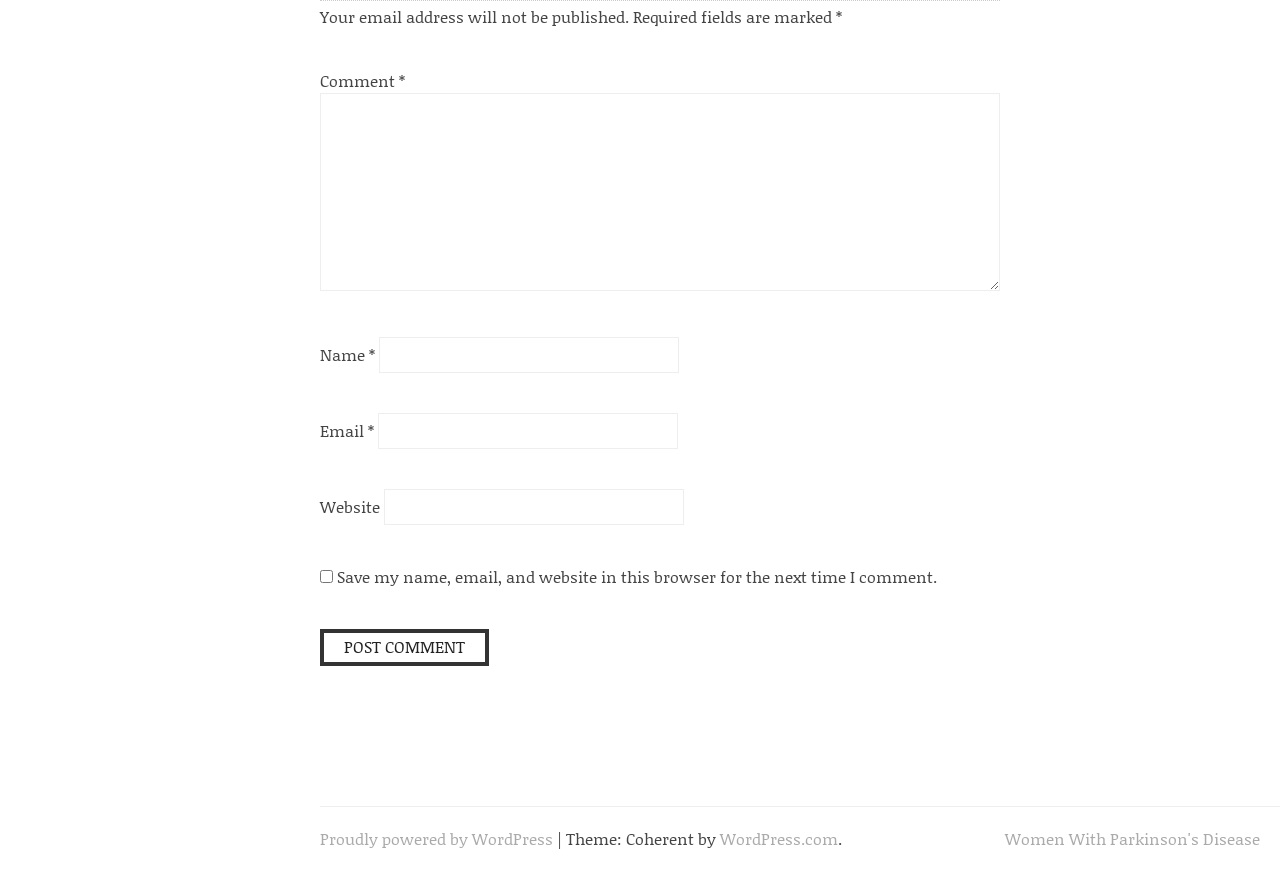Answer the question with a single word or phrase: 
How many text fields are there?

4